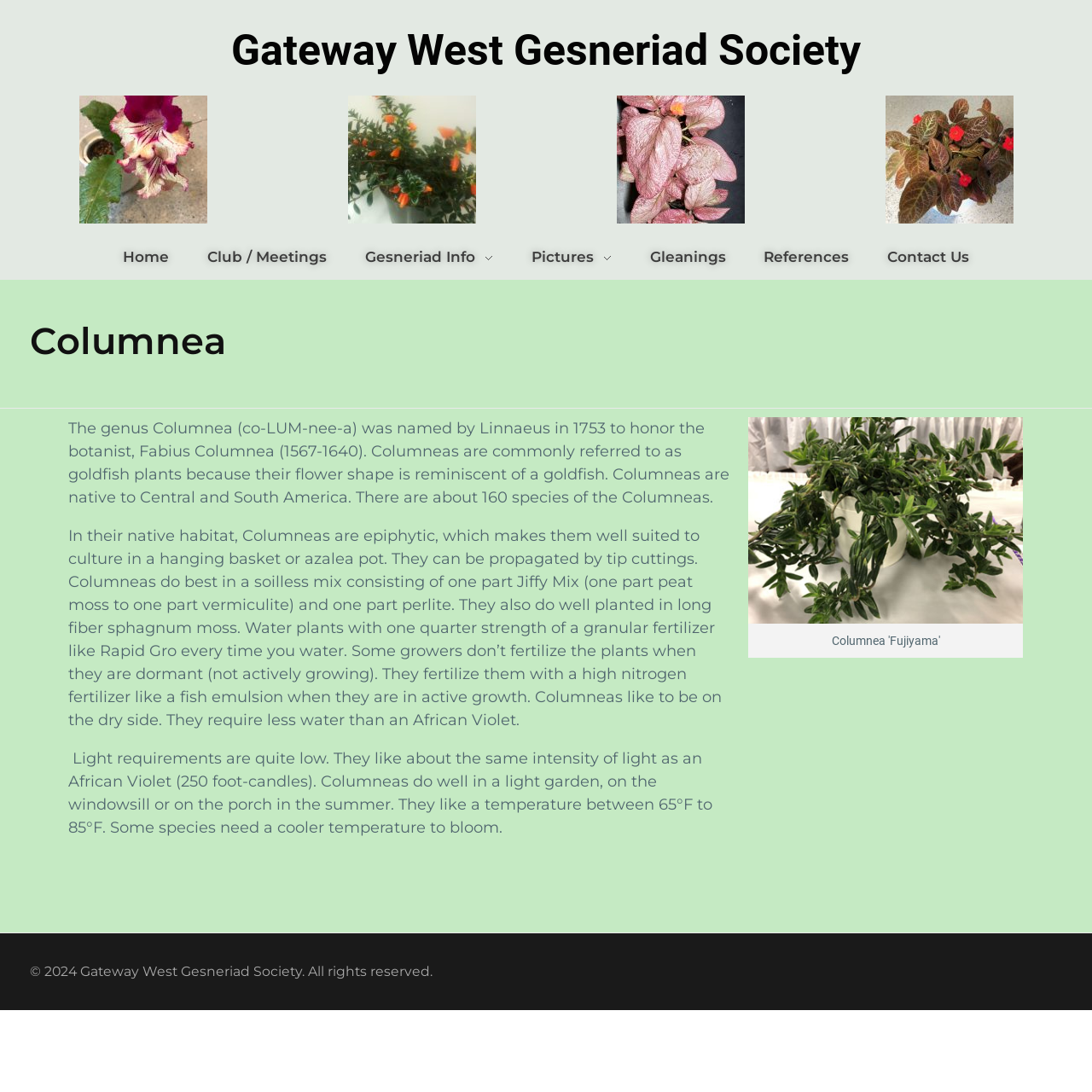Thoroughly describe the scene within the red-bordered area of the image.

The image features a striking representation of **Streptocarpus 'DS-Kalahari'**, a popular flowering plant known for its vibrant blooms and lush foliage. This particular species belongs to the Gesneriaceae family and is recognized for its colorful, trumpet-shaped flowers that can add a stunning aesthetic to any indoor garden. The name 'Kalahari' reflects the desert-like environment it can thrive in, highlighting its adaptability. Renowned among gardening enthusiasts, this plant prefers bright, indirect light and well-drained soil, making it a delightful addition to homes or greenhouses. Its aesthetic appeal and relatively low maintenance requirements make it a favored choice for both novice and experienced gardeners alike.